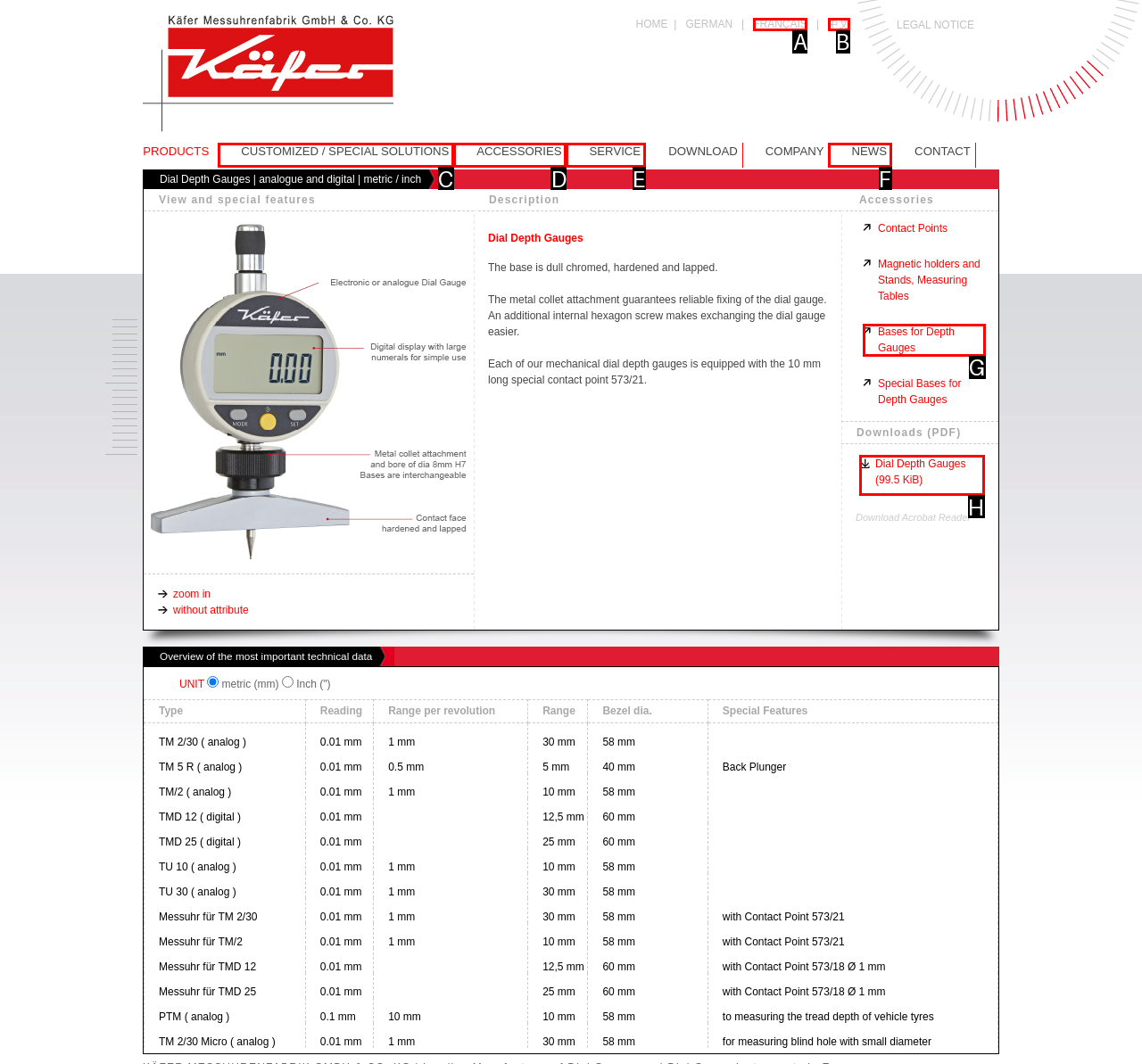Pick the right letter to click to achieve the task: Download the Dial Depth Gauges PDF
Answer with the letter of the correct option directly.

H